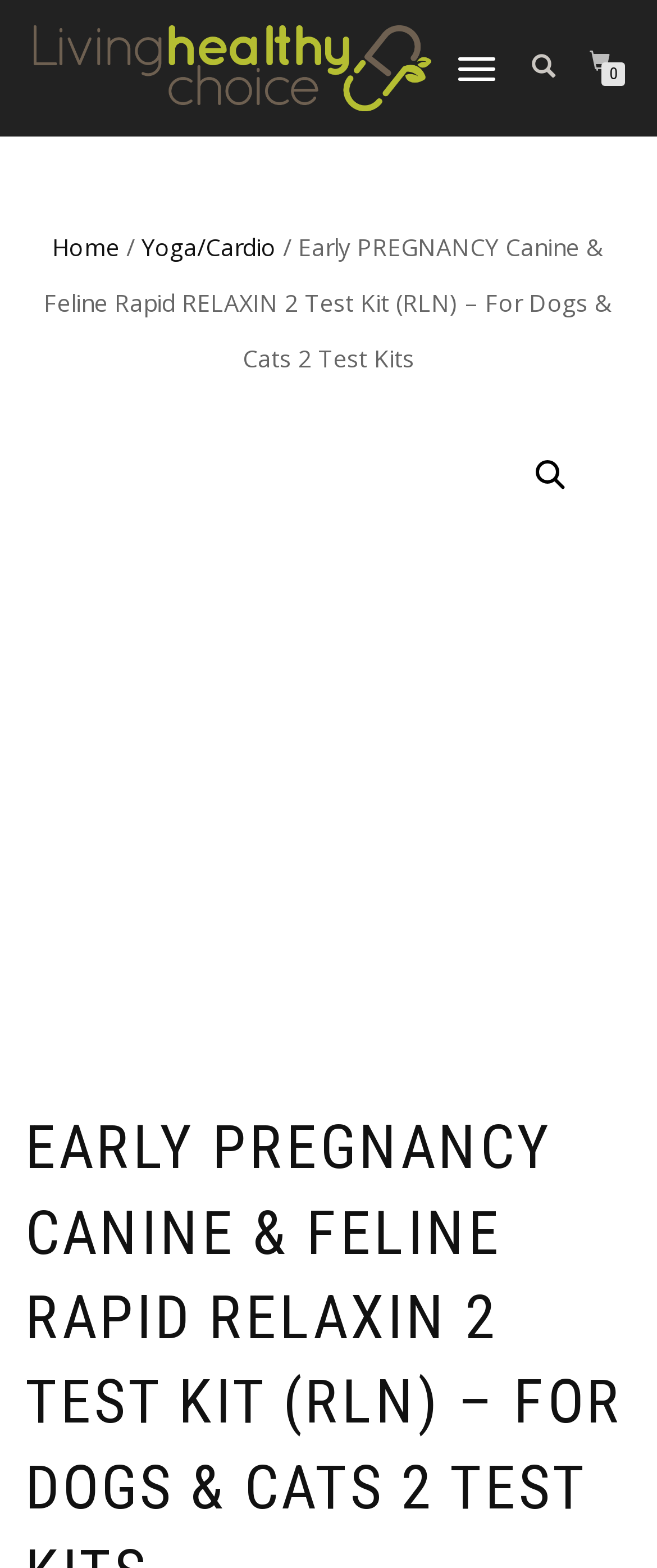Give a comprehensive overview of the webpage, including key elements.

The webpage appears to be a product page for an Early Pregnancy Canine & Feline Relaxin Test Kit. At the top left, there is a logo of "LivingHealthyChoice" with a link to the website's homepage. Next to the logo, there is a "TOGGLE NAVIGATION" button. On the top right, there is a search icon and a breadcrumb navigation menu that shows the current page's location as "Home > Yoga/Cardio > Early PREGNANCY Canine & Feline Rapid RELAXIN 2 Test Kit (RLN) – For Dogs & Cats 2 Test Kits".

Below the navigation menu, there is a large image that takes up most of the page's width, showcasing the product. The image is surrounded by a white background, and its top edge is aligned with the bottom edge of the navigation menu.

There are a total of 5 links on the page, including the logo, the "Home" link in the breadcrumb navigation, the "Yoga/Cardio" link, the search icon, and an empty link at the bottom of the page. The empty link is located below the product image and spans the entire width of the page.